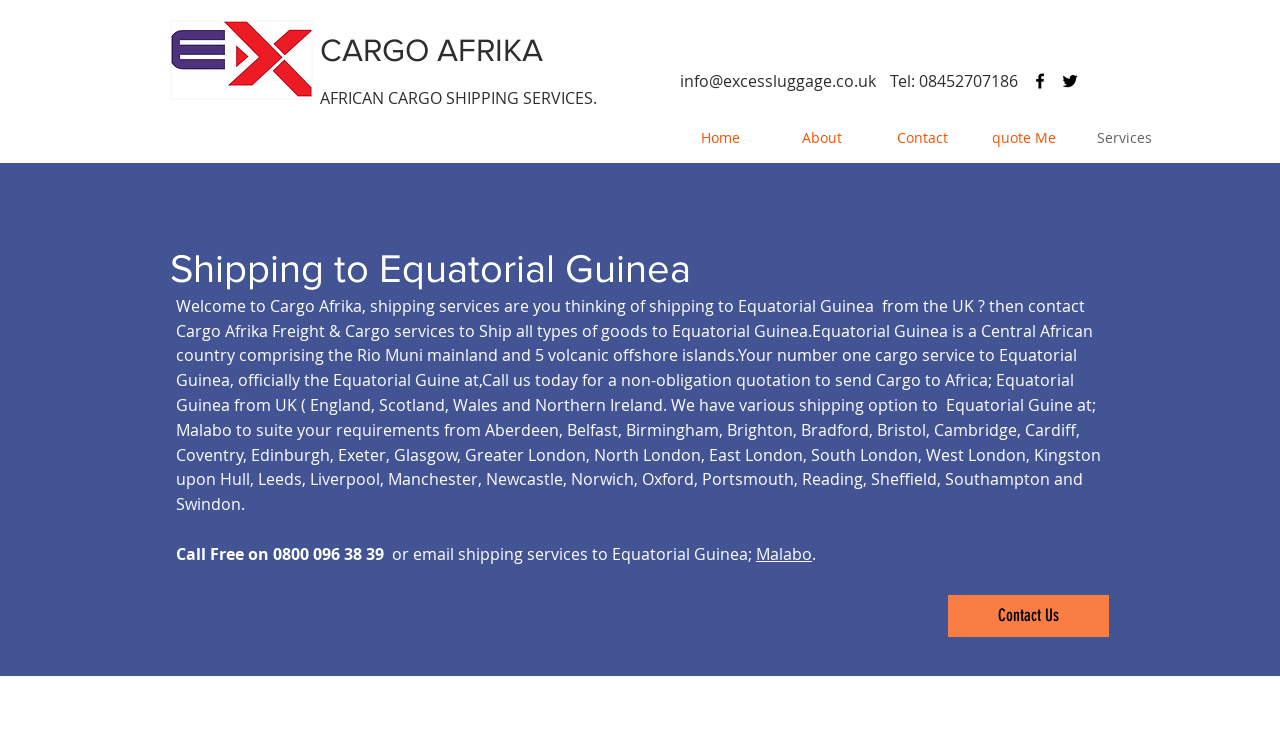Please locate the bounding box coordinates of the element that should be clicked to achieve the given instruction: "Get a quote".

[0.76, 0.154, 0.839, 0.223]